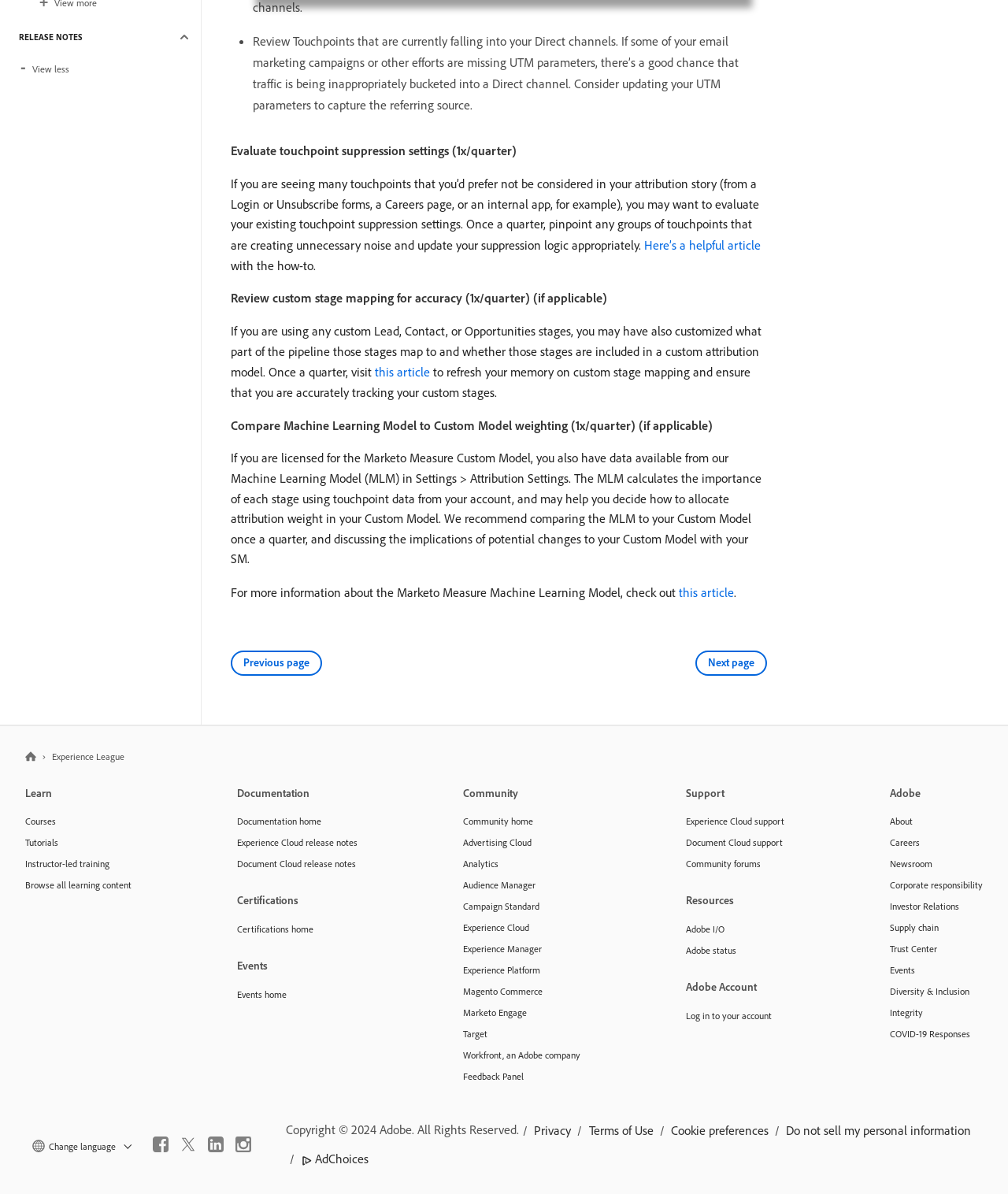Indicate the bounding box coordinates of the clickable region to achieve the following instruction: "Click on 'this article'."

[0.372, 0.305, 0.427, 0.318]